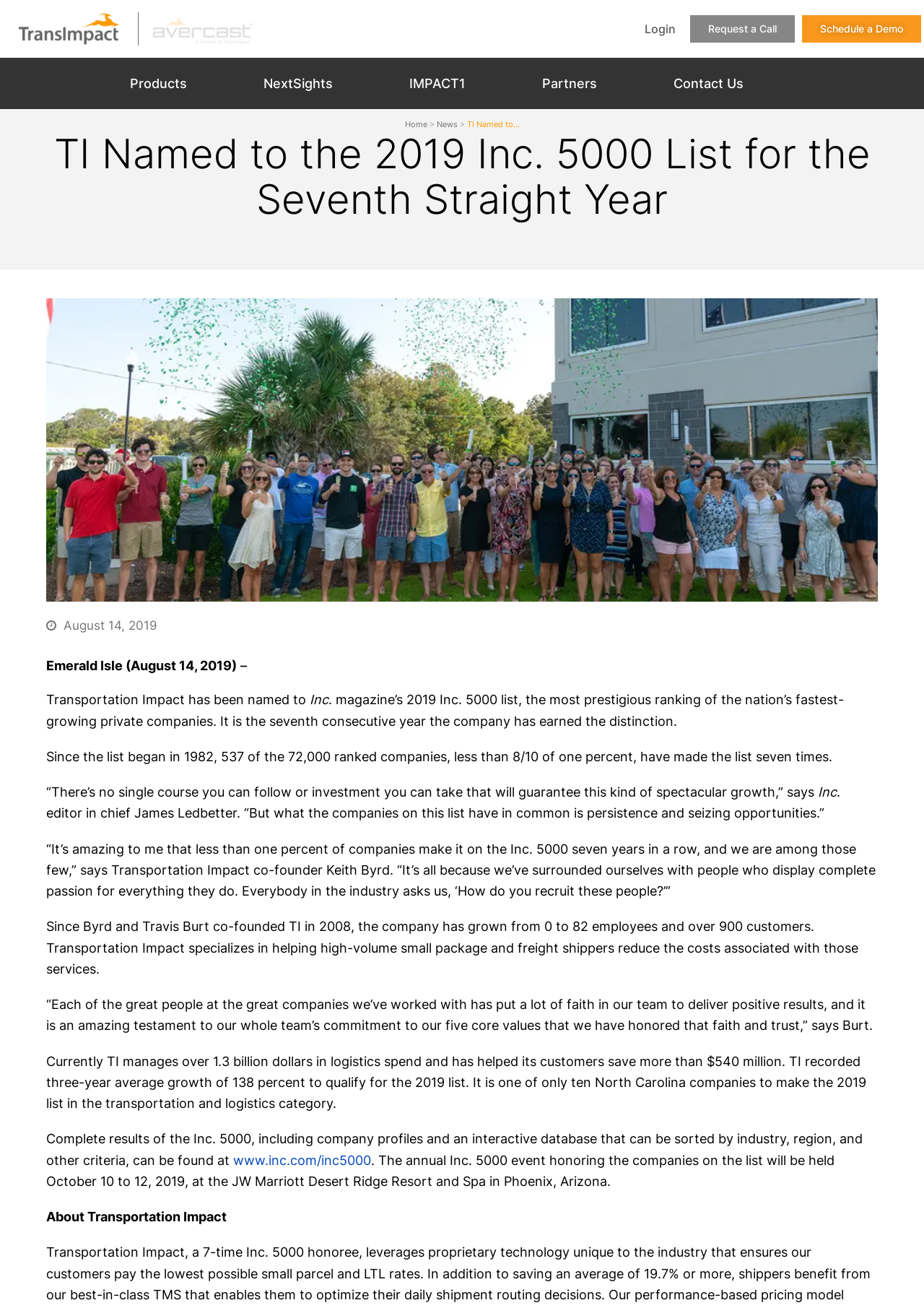Determine the bounding box coordinates for the UI element described. Format the coordinates as (top-left x, top-left y, bottom-right x, bottom-right y) and ensure all values are between 0 and 1. Element description: Contact Us

[0.715, 0.055, 0.819, 0.072]